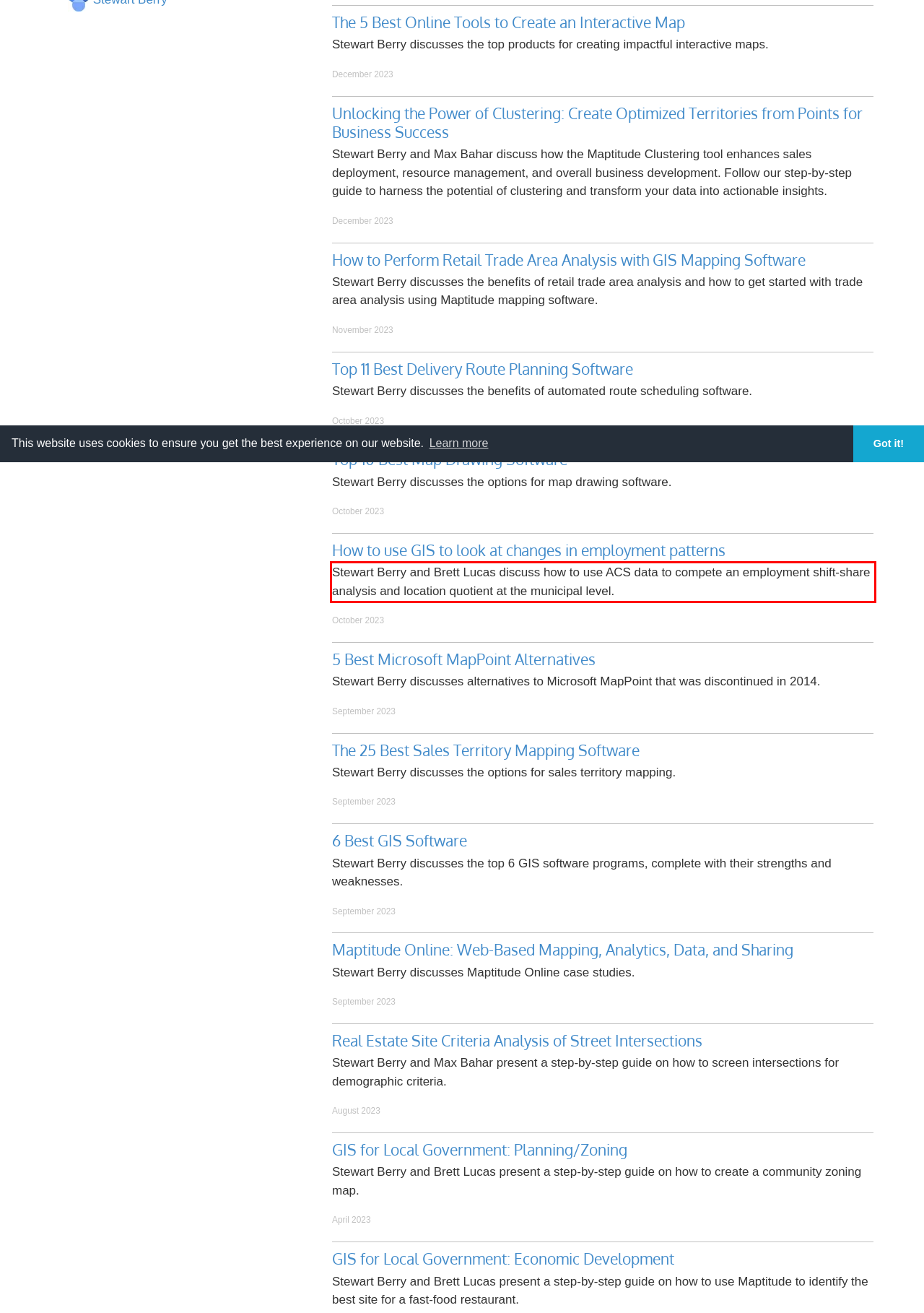From the given screenshot of a webpage, identify the red bounding box and extract the text content within it.

Stewart Berry and Brett Lucas discuss how to use ACS data to compete an employment shift-share analysis and location quotient at the municipal level.